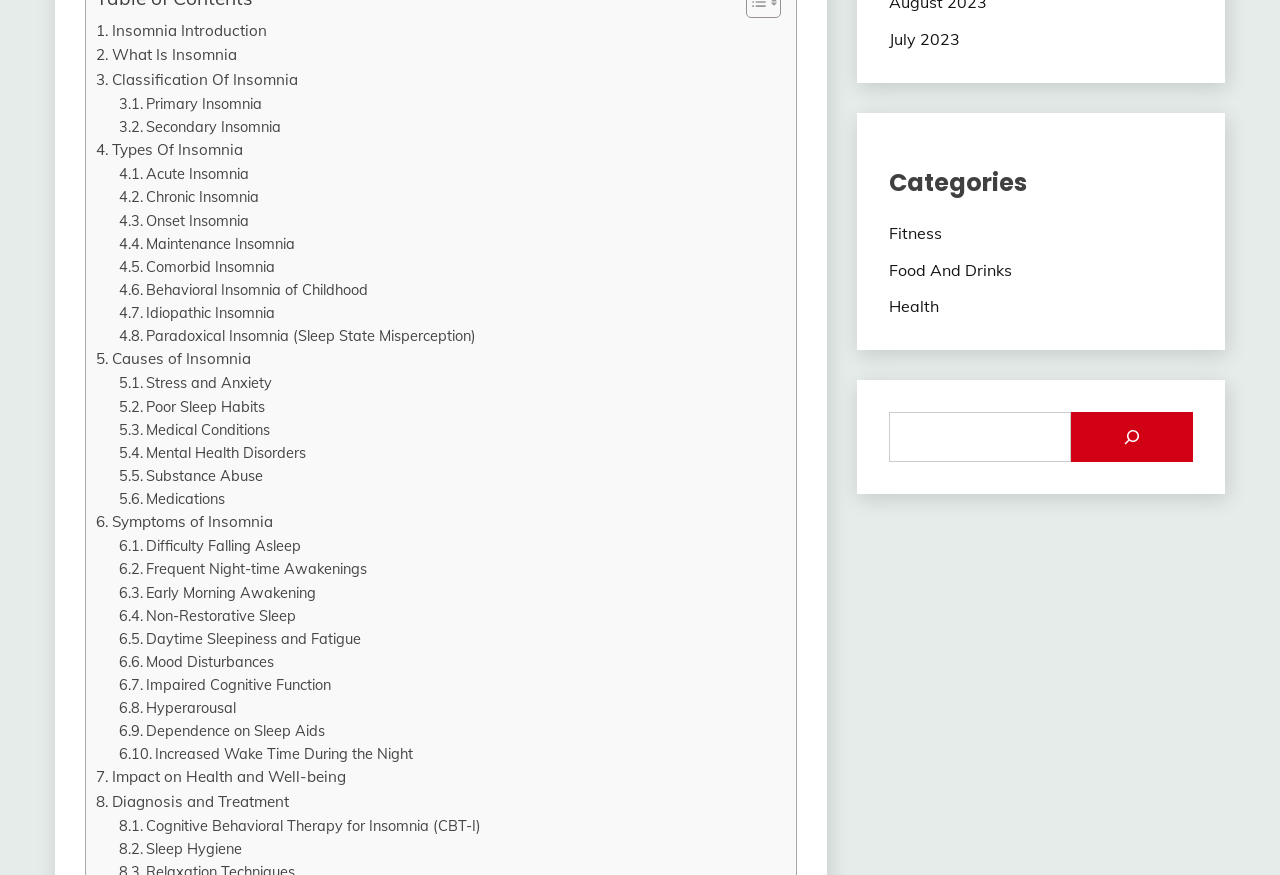What is the purpose of Cognitive Behavioral Therapy for Insomnia (CBT-I)?
Please provide a single word or phrase as your answer based on the image.

To treat insomnia